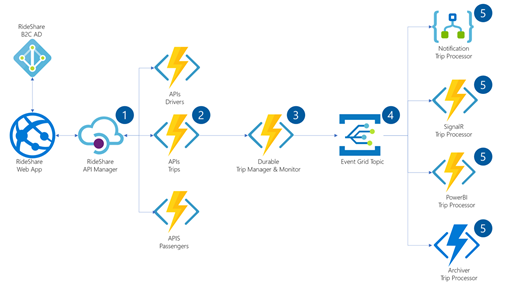What is the purpose of the 'Durable Trip Manager & Monitor'?
Answer briefly with a single word or phrase based on the image.

Overseeing trip processes